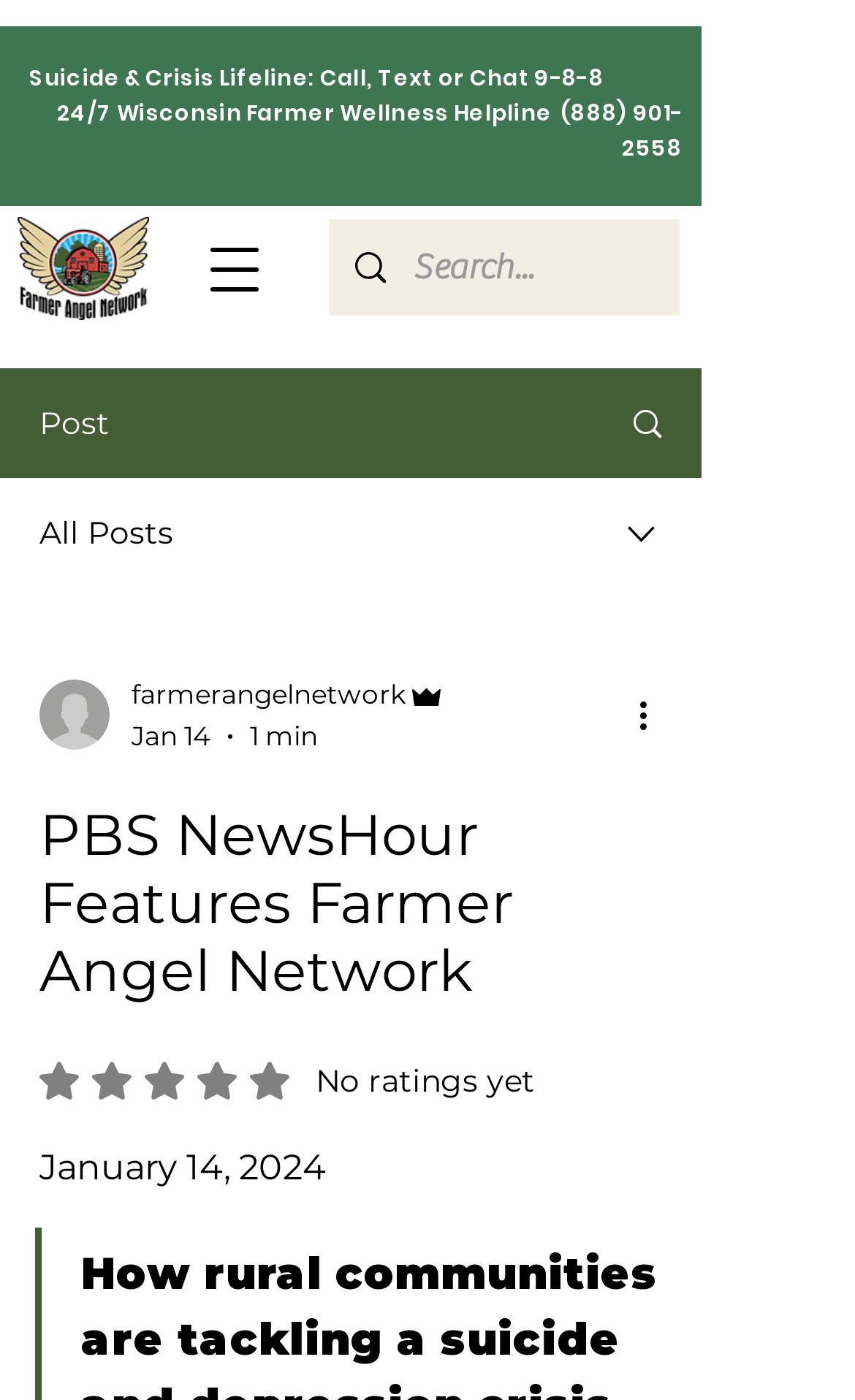Answer the following query with a single word or phrase:
What is the purpose of the button with the text 'More actions'?

To show more actions